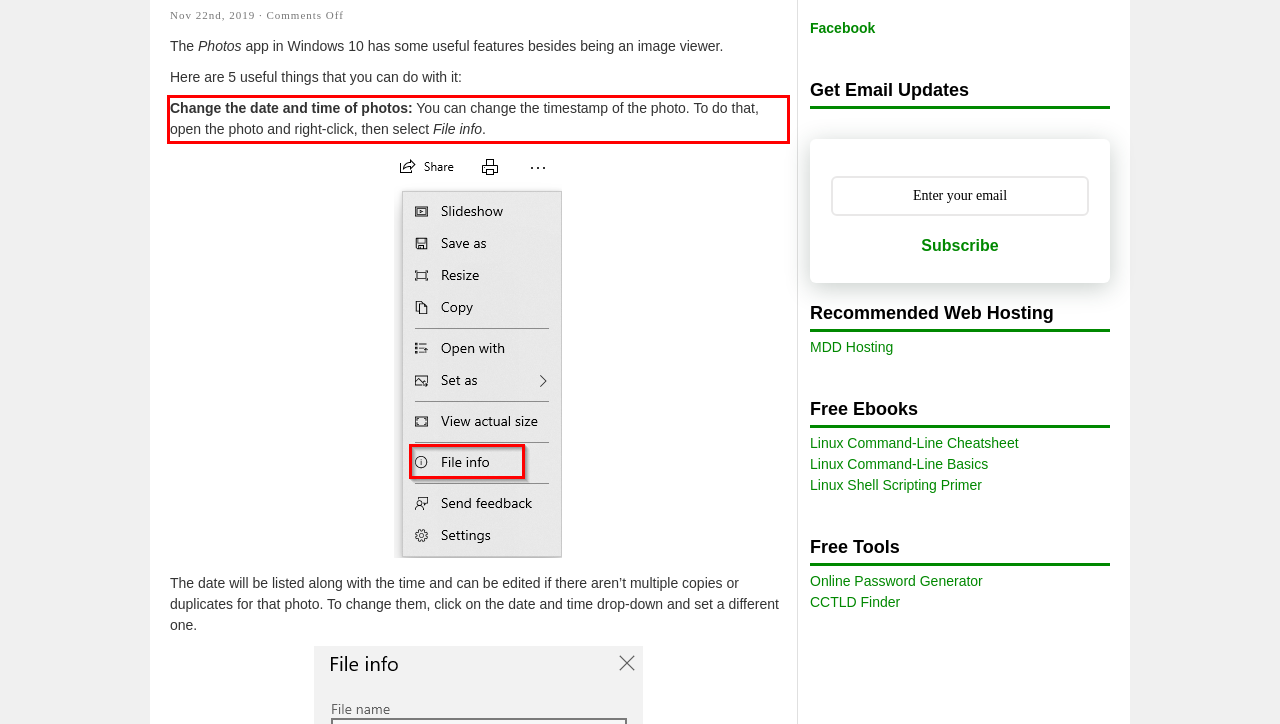Identify the text inside the red bounding box in the provided webpage screenshot and transcribe it.

Change the date and time of photos: You can change the timestamp of the photo. To do that, open the photo and right-click, then select File info.